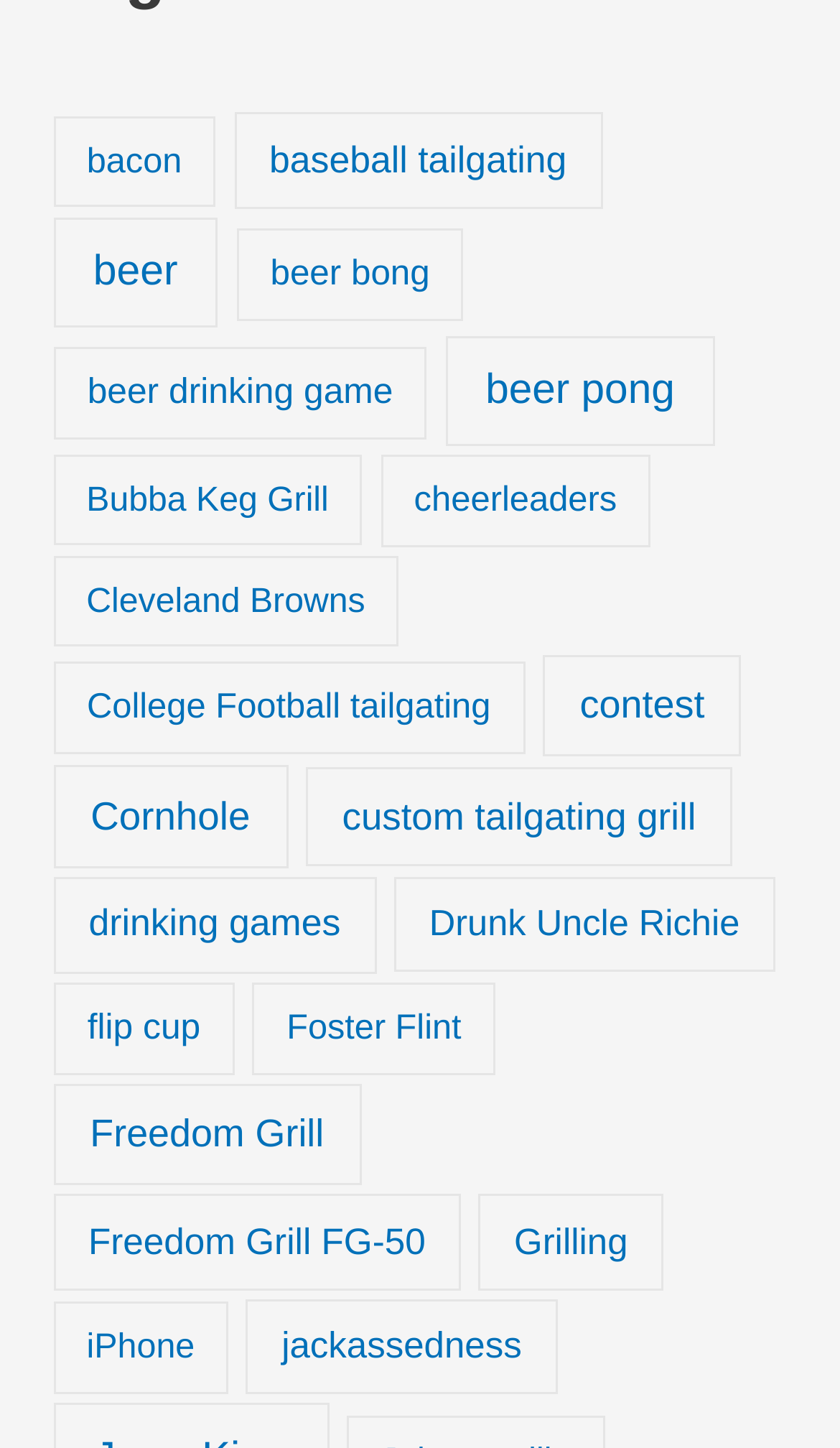Please provide a one-word or phrase answer to the question: 
What is the first item listed on the webpage?

bacon